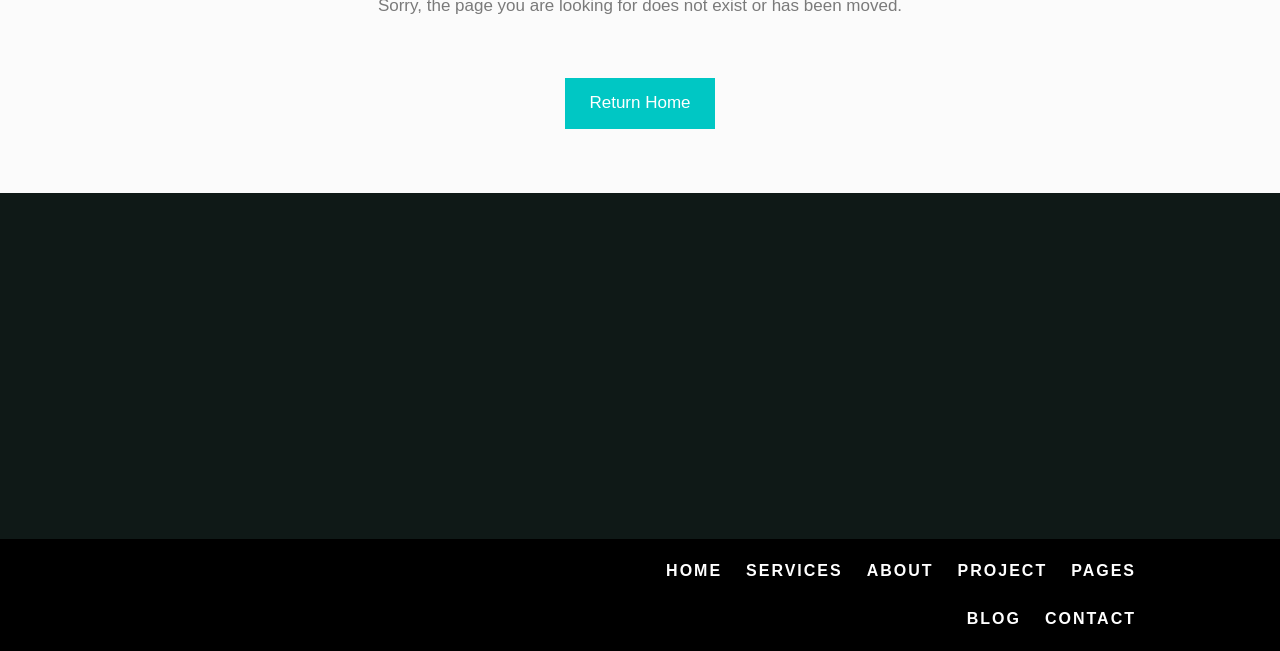Find the bounding box coordinates of the clickable area required to complete the following action: "view services".

[0.583, 0.858, 0.658, 0.895]